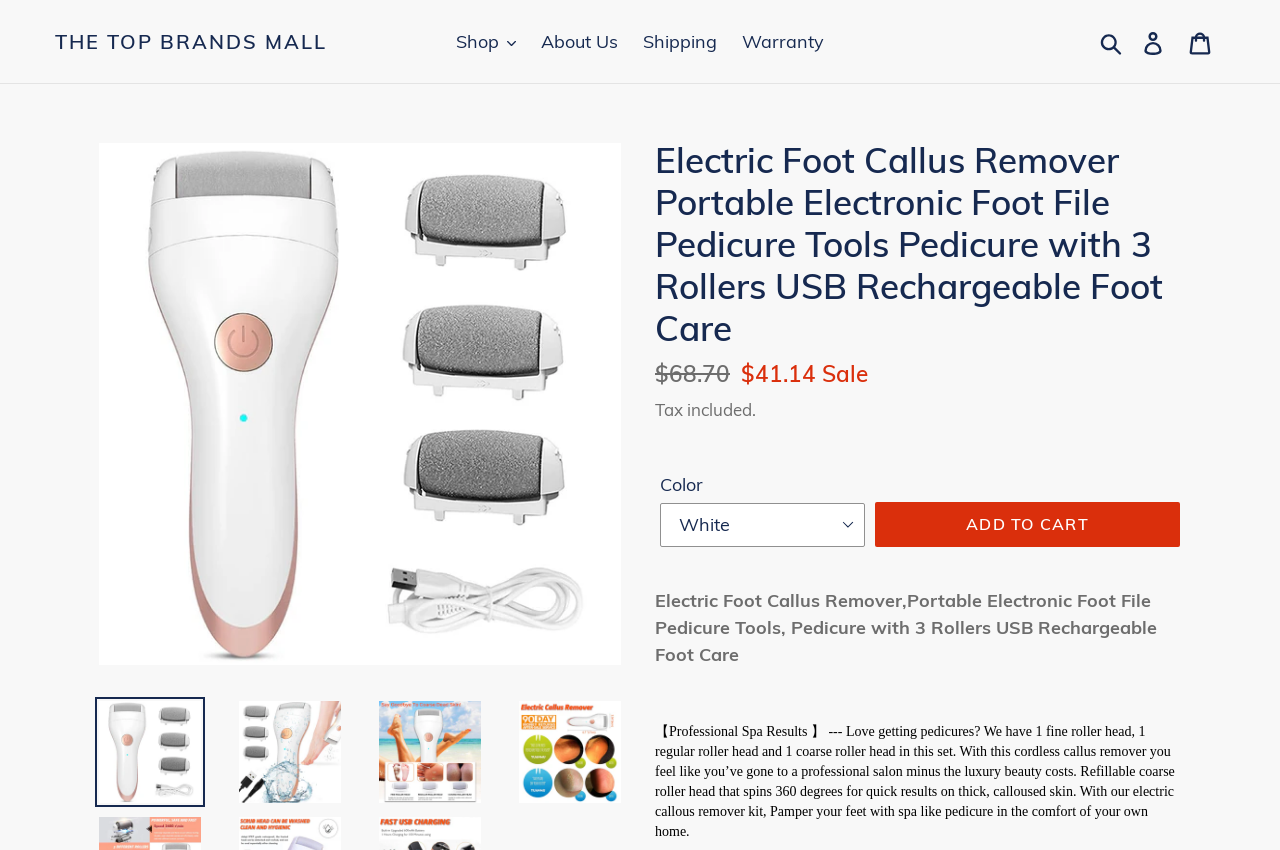Please find the bounding box coordinates for the clickable element needed to perform this instruction: "Search for products".

[0.855, 0.032, 0.884, 0.066]